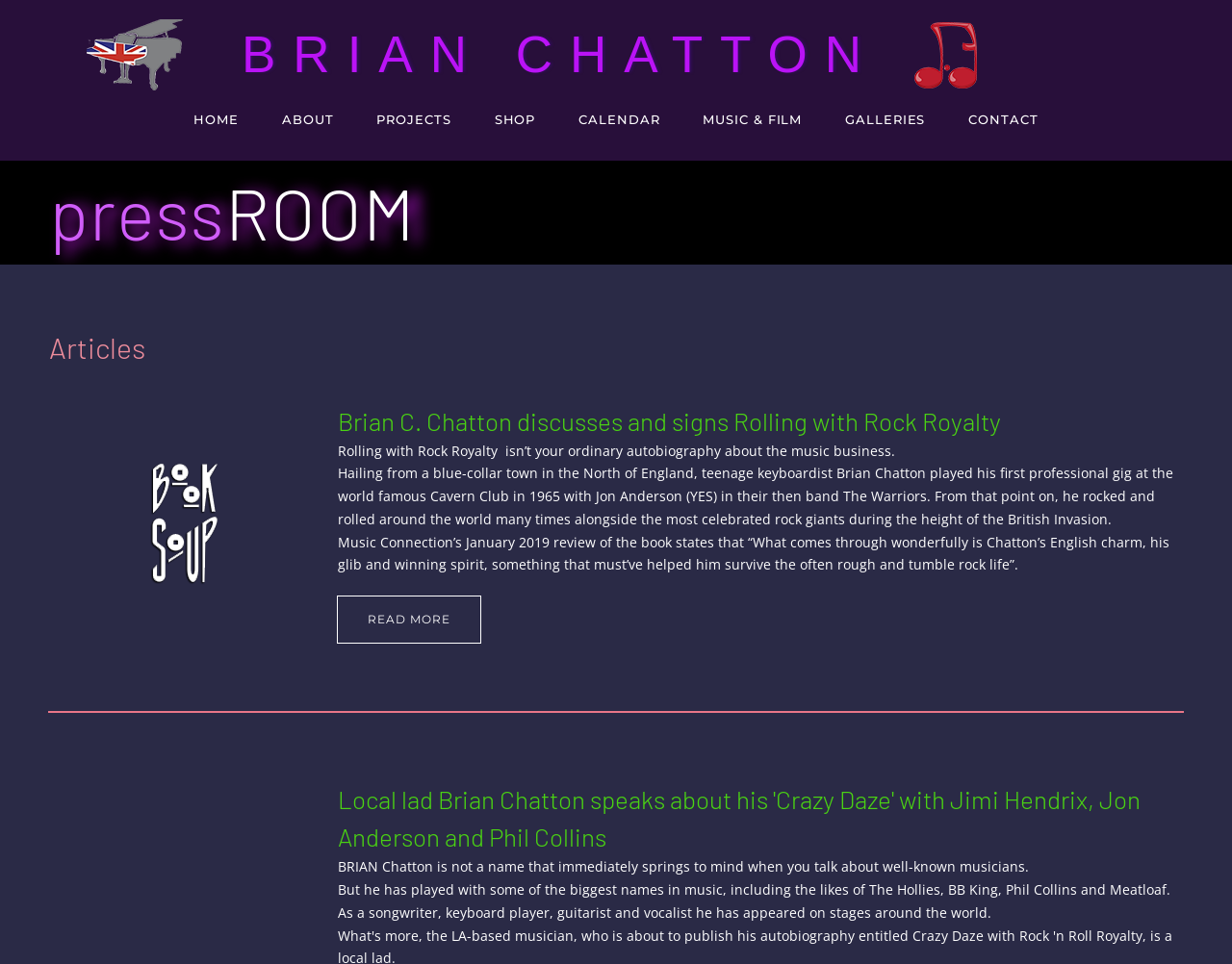Use the details in the image to answer the question thoroughly: 
How many links are there in the top navigation menu?

The top navigation menu contains links 'HOME', 'ABOUT', 'PROJECTS', 'SHOP', 'CALENDAR', 'MUSIC & FILM', 'GALLERIES', and 'CONTACT', which totals 8 links.